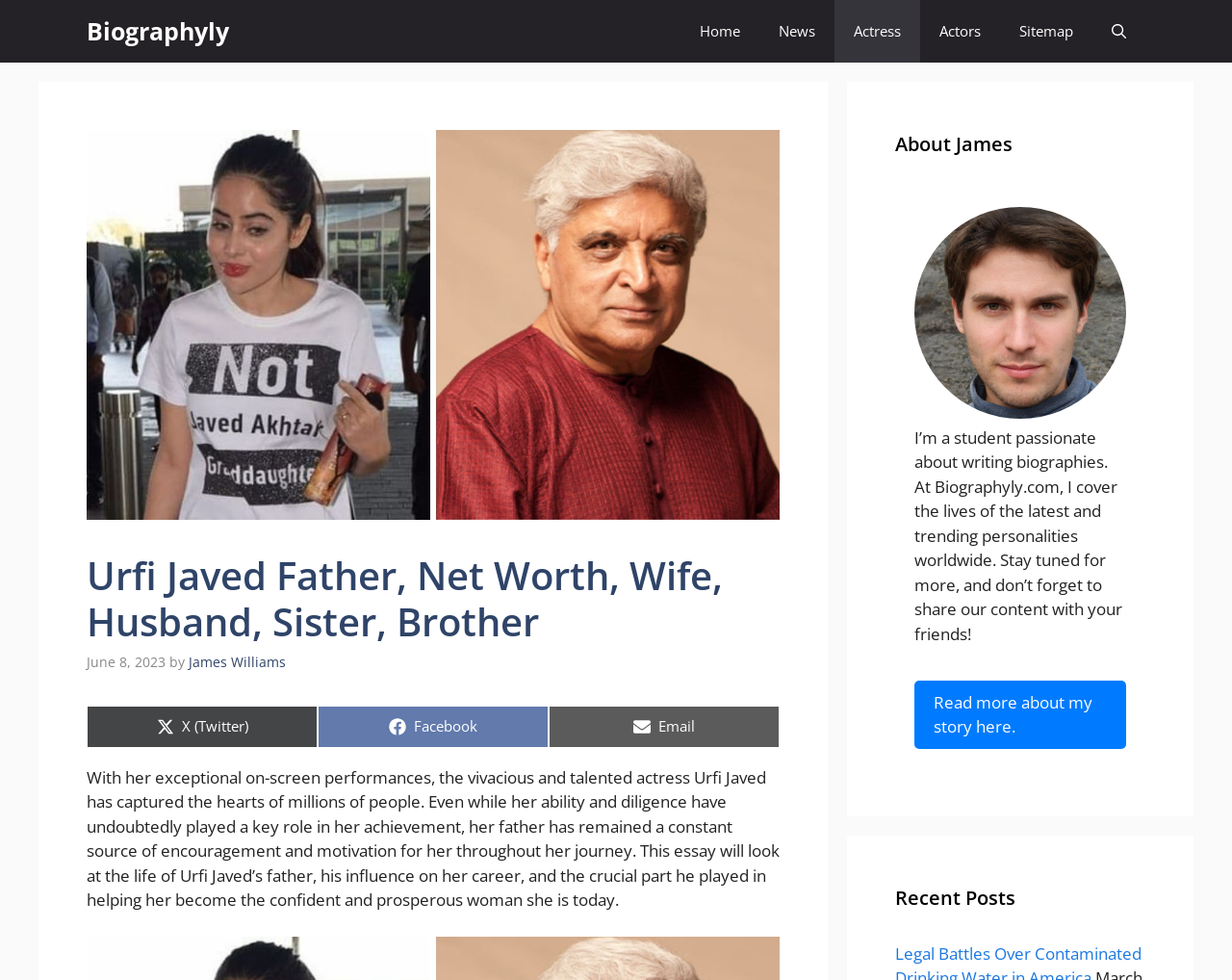Identify the bounding box for the described UI element: "aria-label="Open search"".

[0.887, 0.0, 0.93, 0.064]